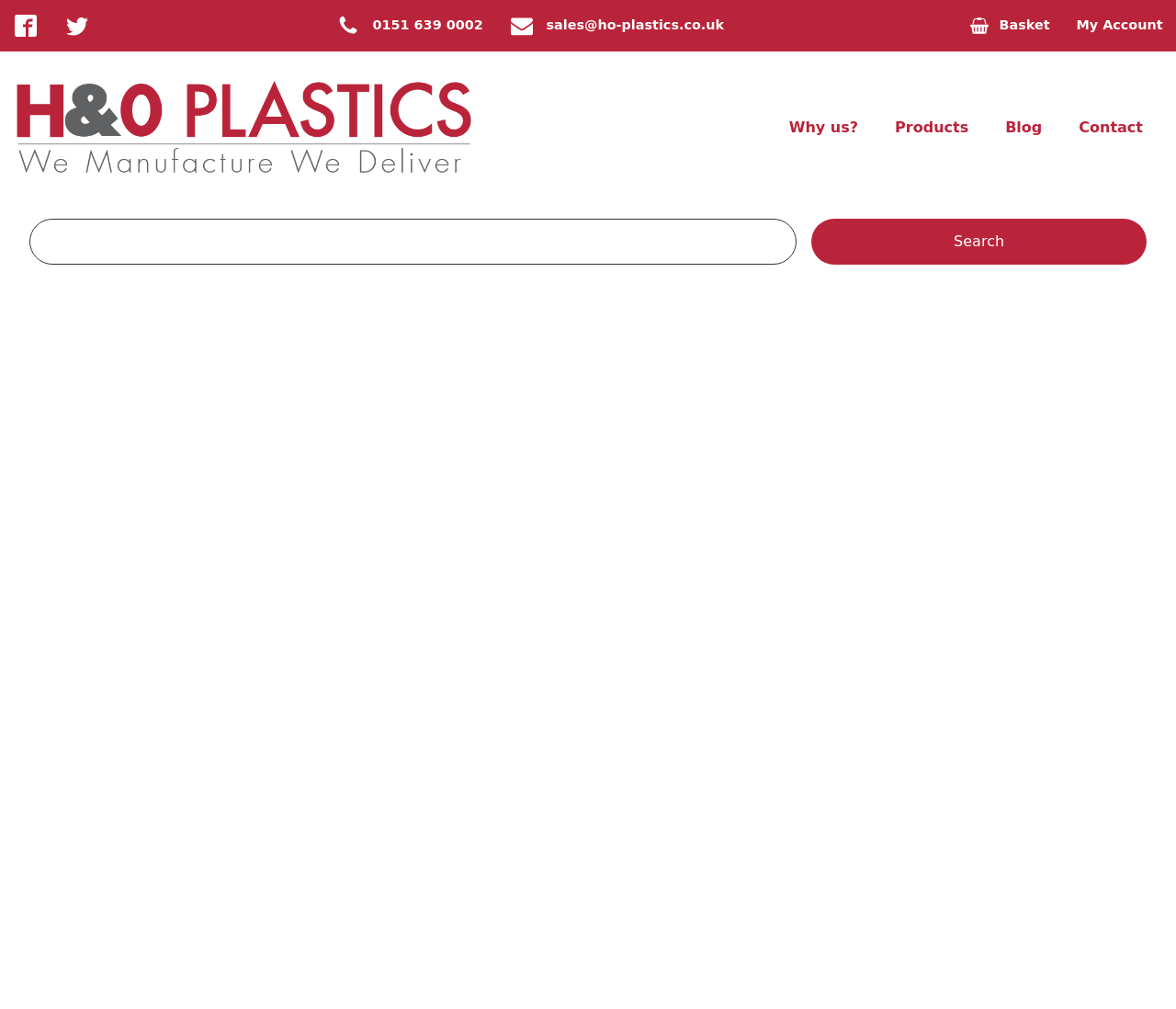Show the bounding box coordinates of the element that should be clicked to complete the task: "Call us".

[0.274, 0.002, 0.434, 0.049]